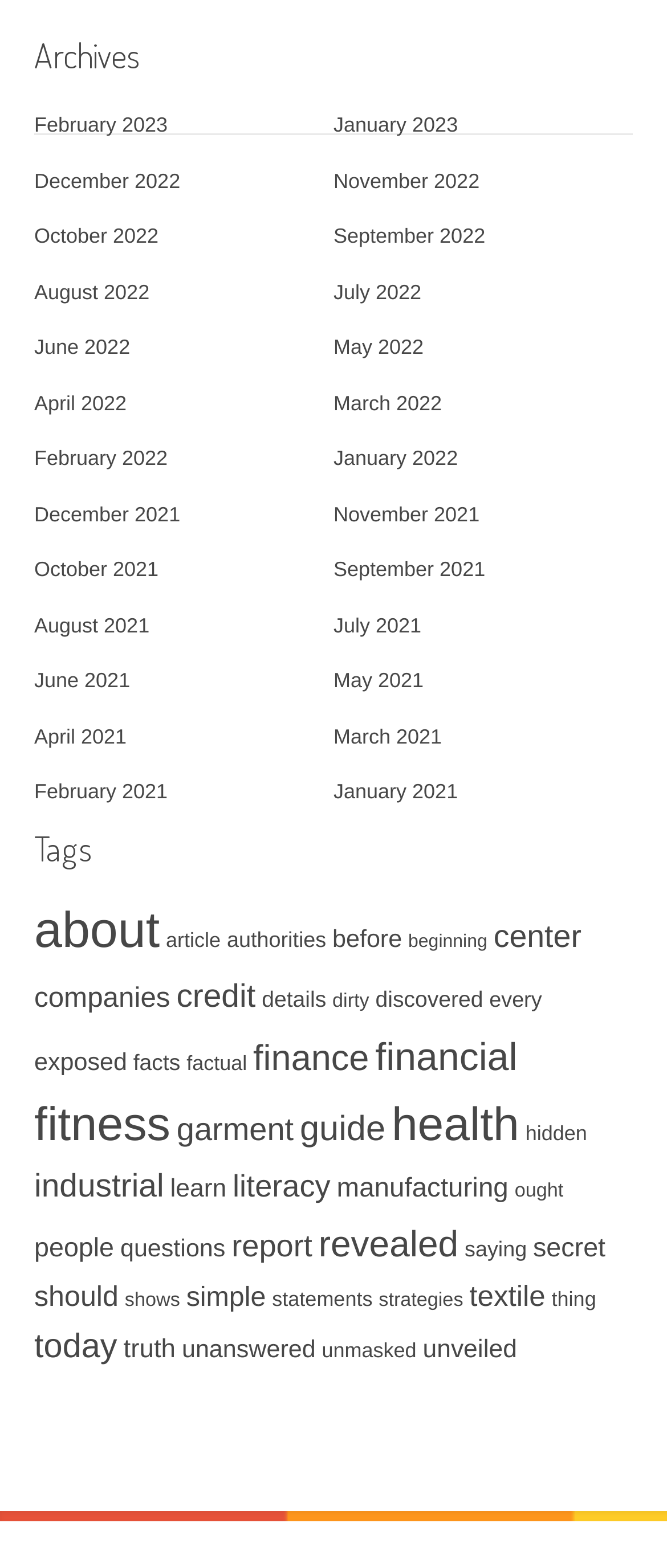Please find the bounding box coordinates of the clickable region needed to complete the following instruction: "Explore posts from January 2022". The bounding box coordinates must consist of four float numbers between 0 and 1, i.e., [left, top, right, bottom].

[0.5, 0.285, 0.686, 0.3]